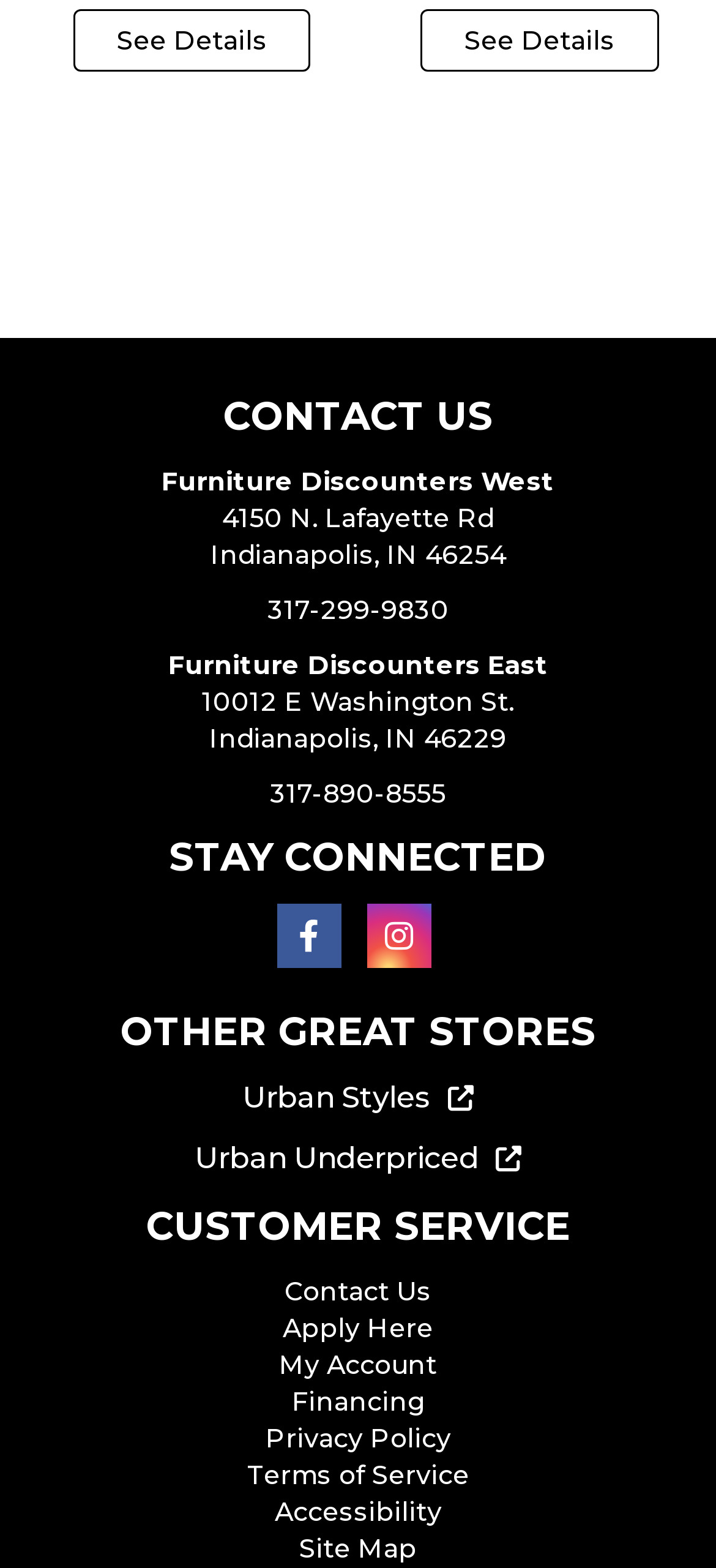Please identify the bounding box coordinates of the element's region that I should click in order to complete the following instruction: "View store locations". The bounding box coordinates consist of four float numbers between 0 and 1, i.e., [left, top, right, bottom].

[0.226, 0.296, 0.774, 0.364]